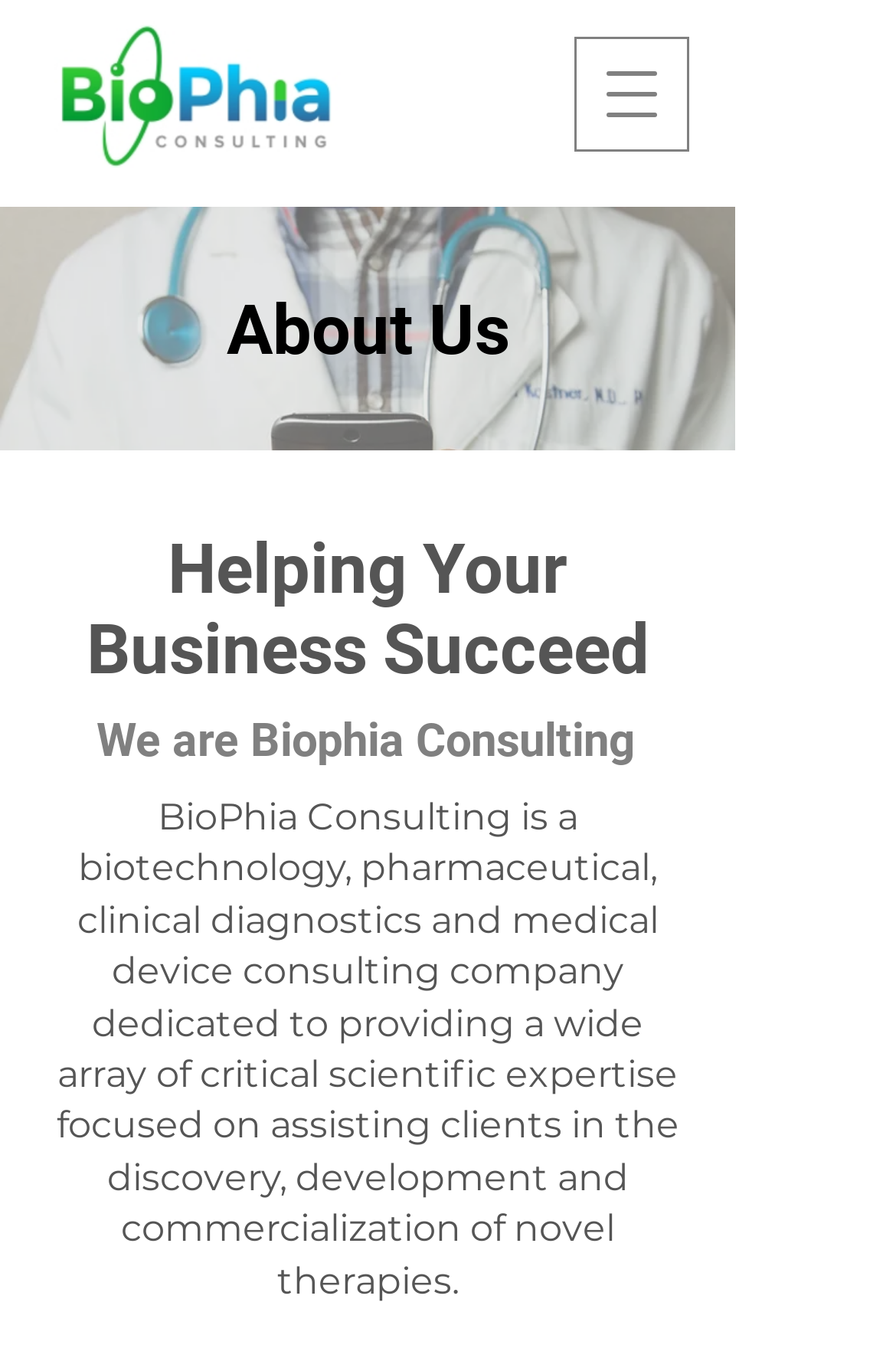Detail the webpage's structure and highlights in your description.

The webpage is about Biophia Consulting, a biotechnology, pharmaceutical, clinical diagnostics, and medical device consulting company. At the top right corner, there is a button to open a navigation menu. Below it, on the left side, there is a logo image. 

The main content is divided into sections. The first section is headed by "About Us" and is located at the top center of the page. The second section is headed by "Helping Your Business Succeed" and is positioned below the "About Us" section. 

In the second section, there is a brief introduction to Biophia Consulting, stating that it is a consulting company dedicated to providing scientific expertise to clients in the discovery, development, and commercialization of novel therapies. This introduction is placed below the "Helping Your Business Succeed" heading and takes up most of the page's width.